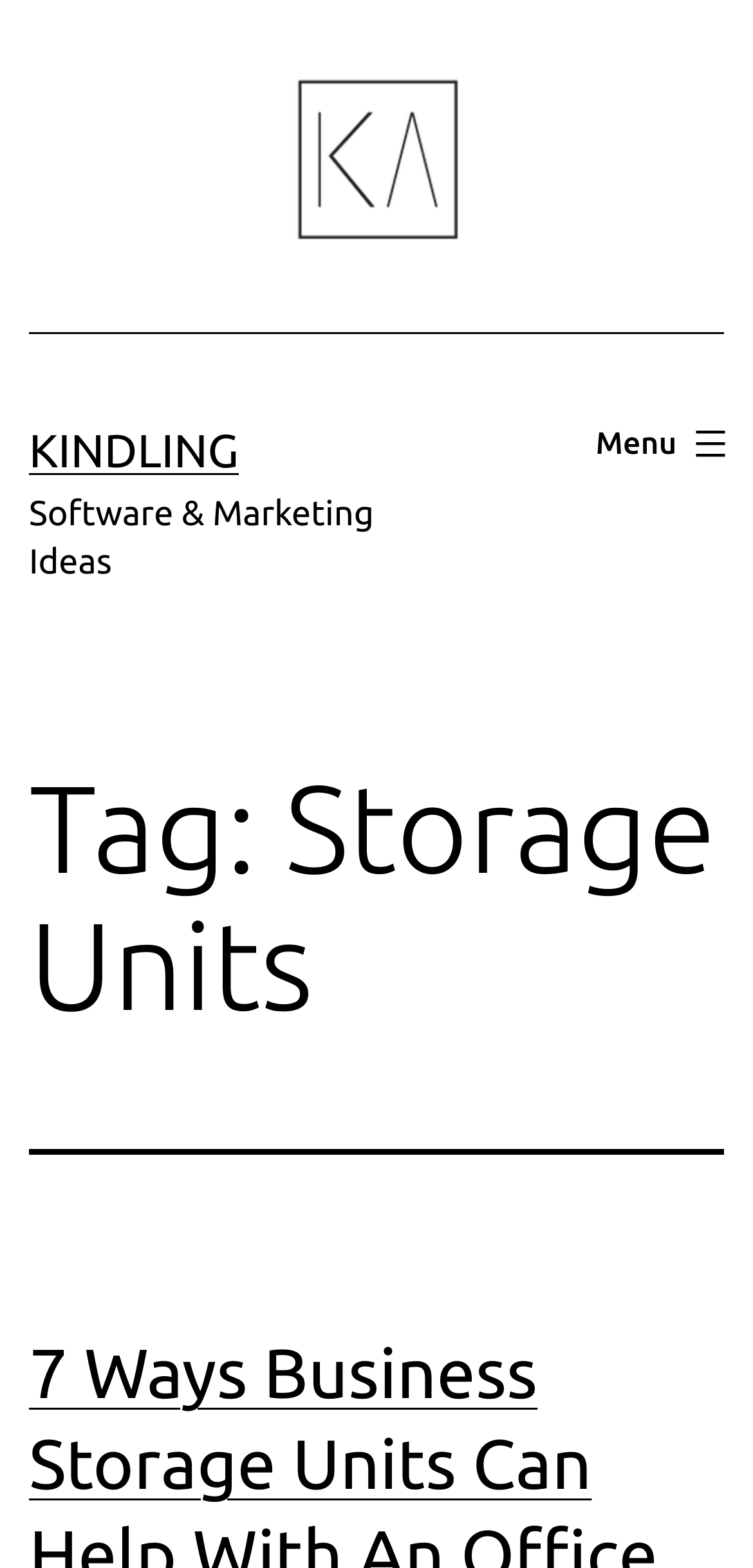Give a one-word or short phrase answer to the question: 
What is the tag of the current page?

Storage Units